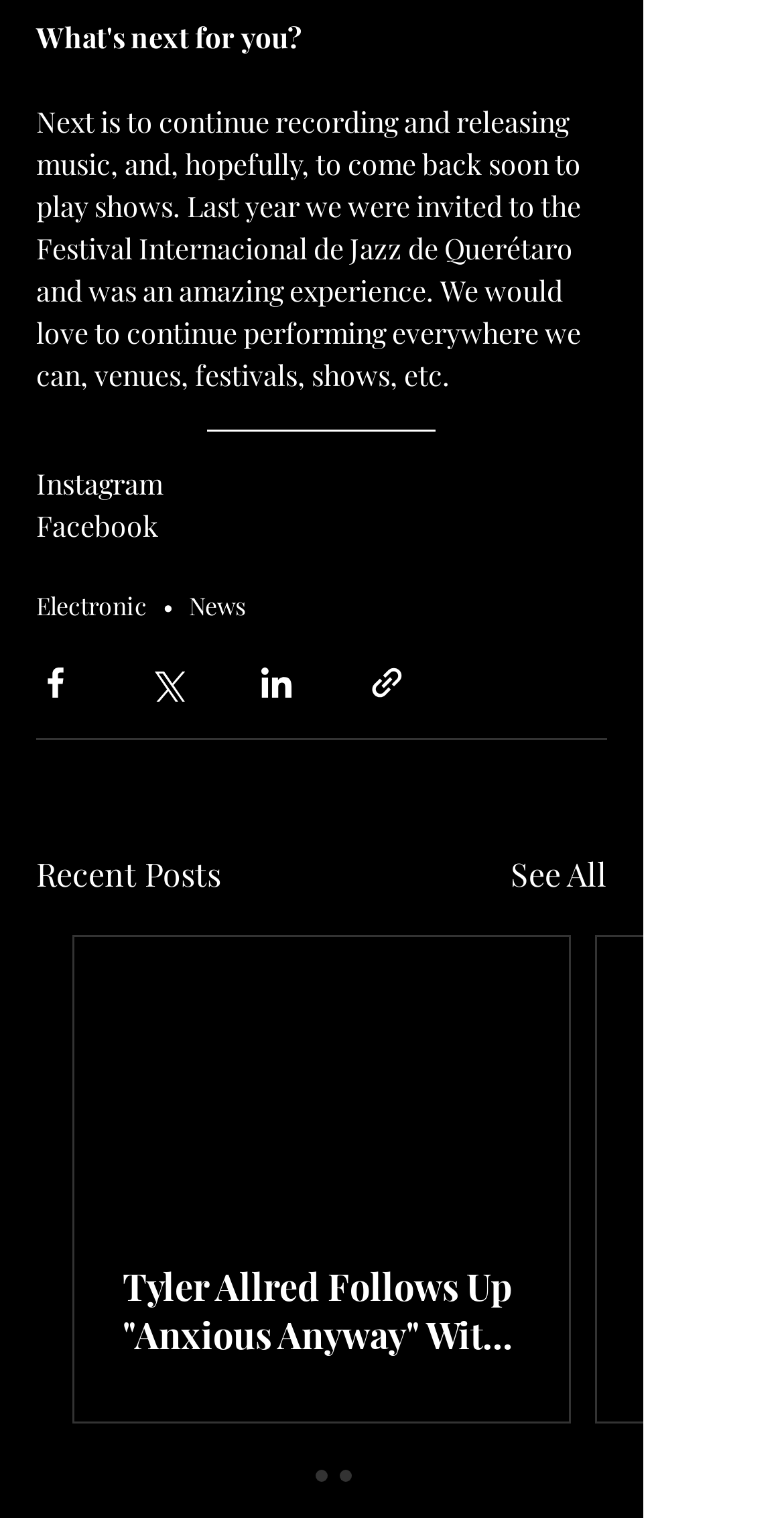Please predict the bounding box coordinates (top-left x, top-left y, bottom-right x, bottom-right y) for the UI element in the screenshot that fits the description: aria-label="Share via Facebook"

[0.046, 0.437, 0.095, 0.462]